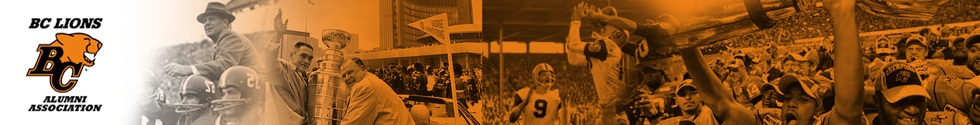Please study the image and answer the question comprehensively:
What type of photographs are interspersed throughout the banner?

The banner includes nostalgic black-and-white photographs that capture memorable moments in BC Lions history, including players in action, fans celebrating, and significant trophies being lifted, which adds a sense of nostalgia and pride to the composition.